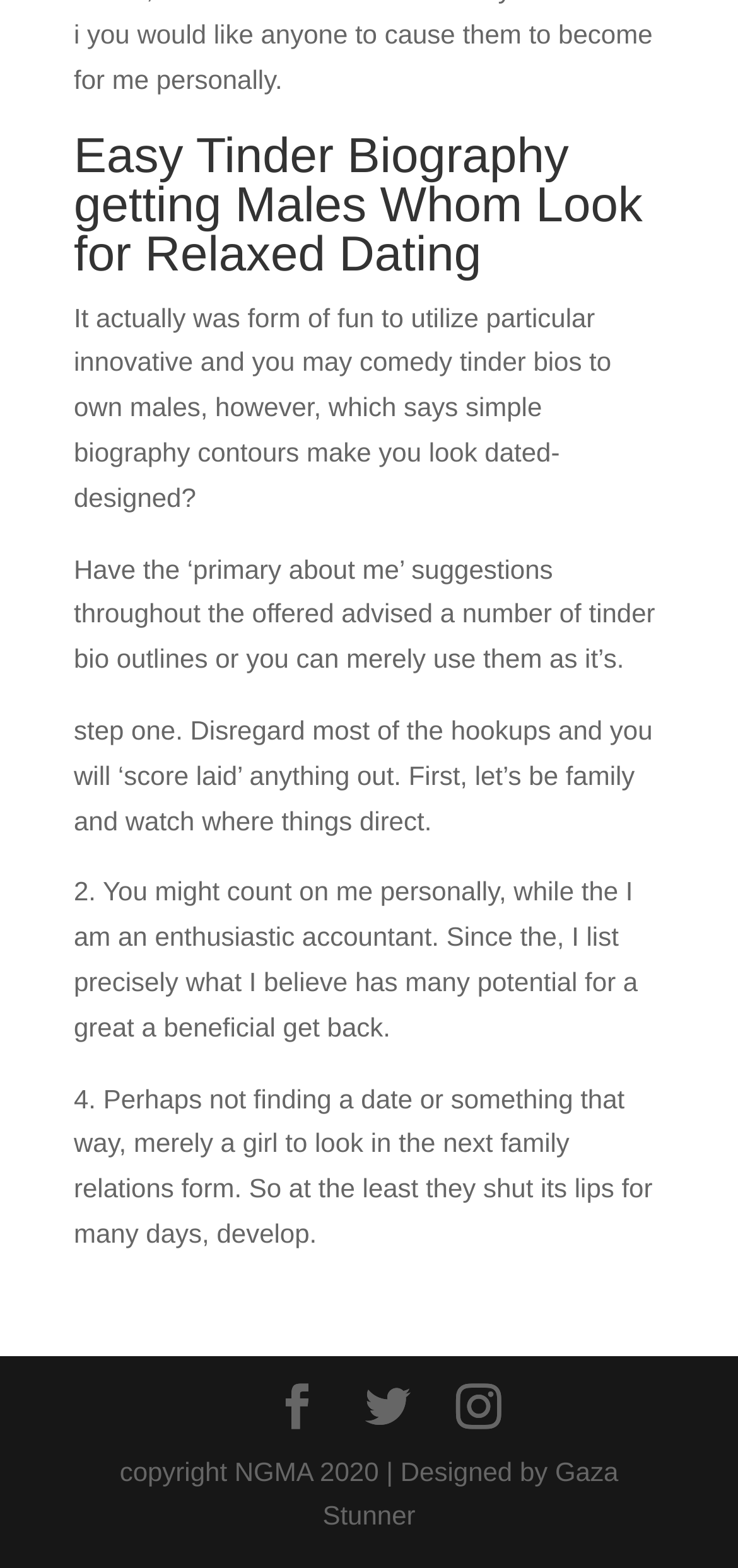What is the purpose of the provided Tinder bio outlines?
Respond to the question with a single word or phrase according to the image.

To help men find relaxed dating